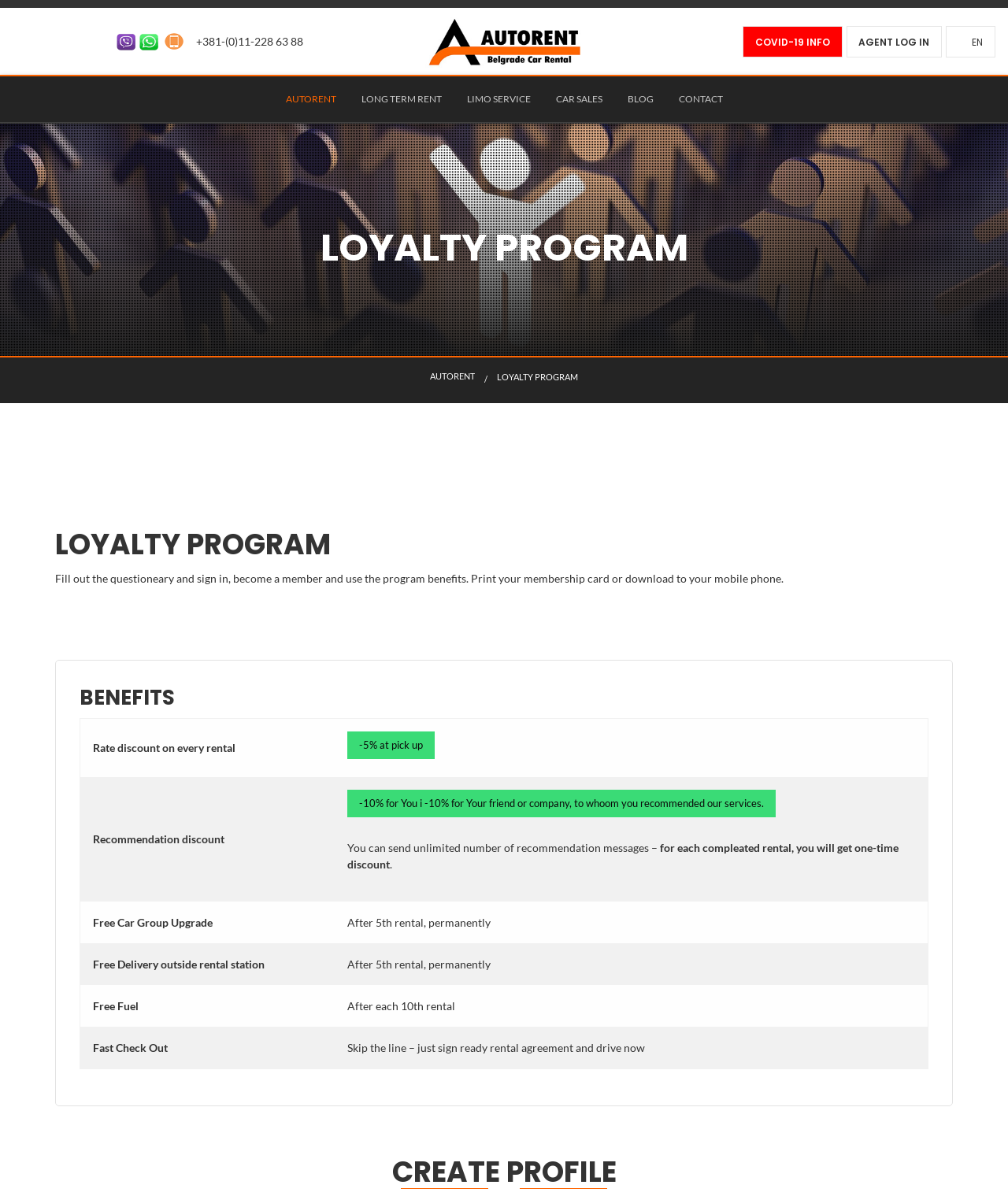Using the format (top-left x, top-left y, bottom-right x, bottom-right y), and given the element description, identify the bounding box coordinates within the screenshot: Car Sales

[0.539, 0.064, 0.61, 0.114]